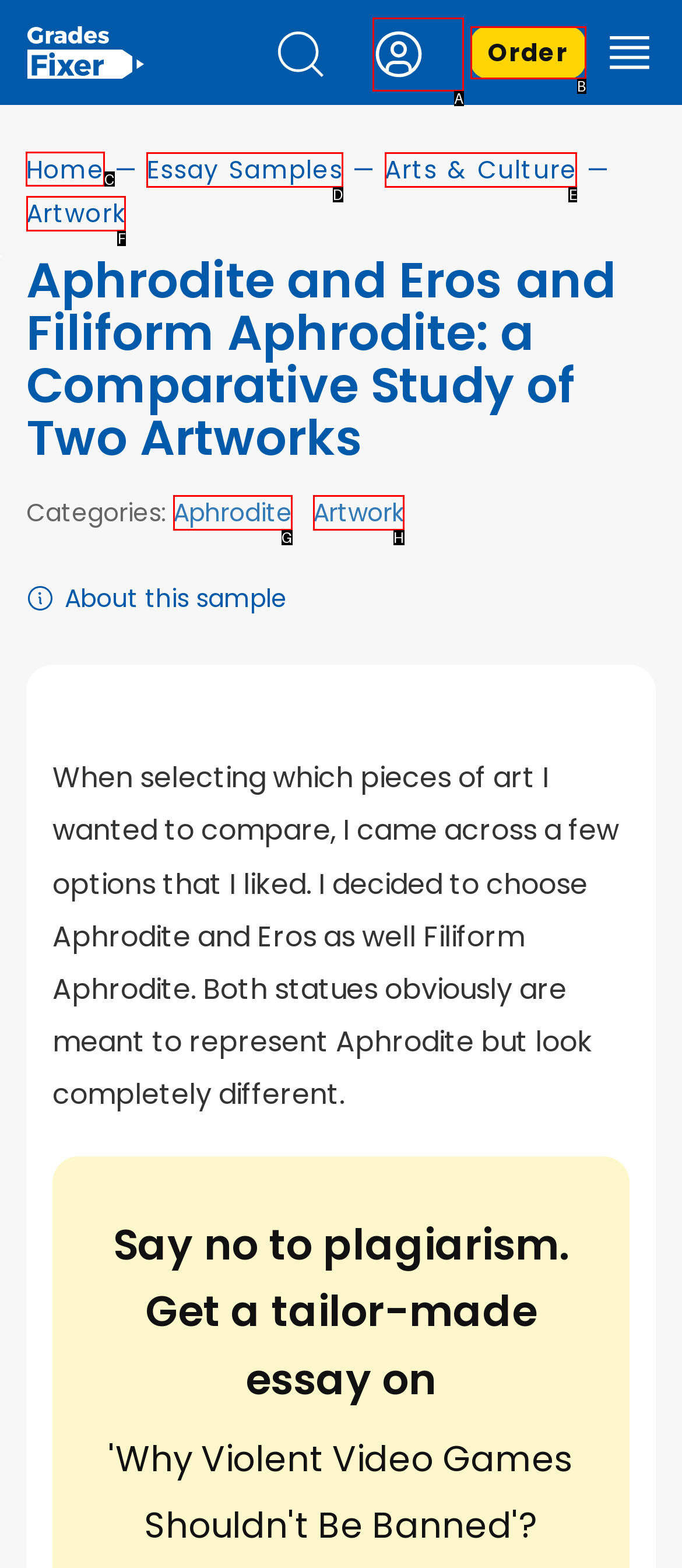Determine the letter of the element I should select to fulfill the following instruction: go to the home page. Just provide the letter.

C